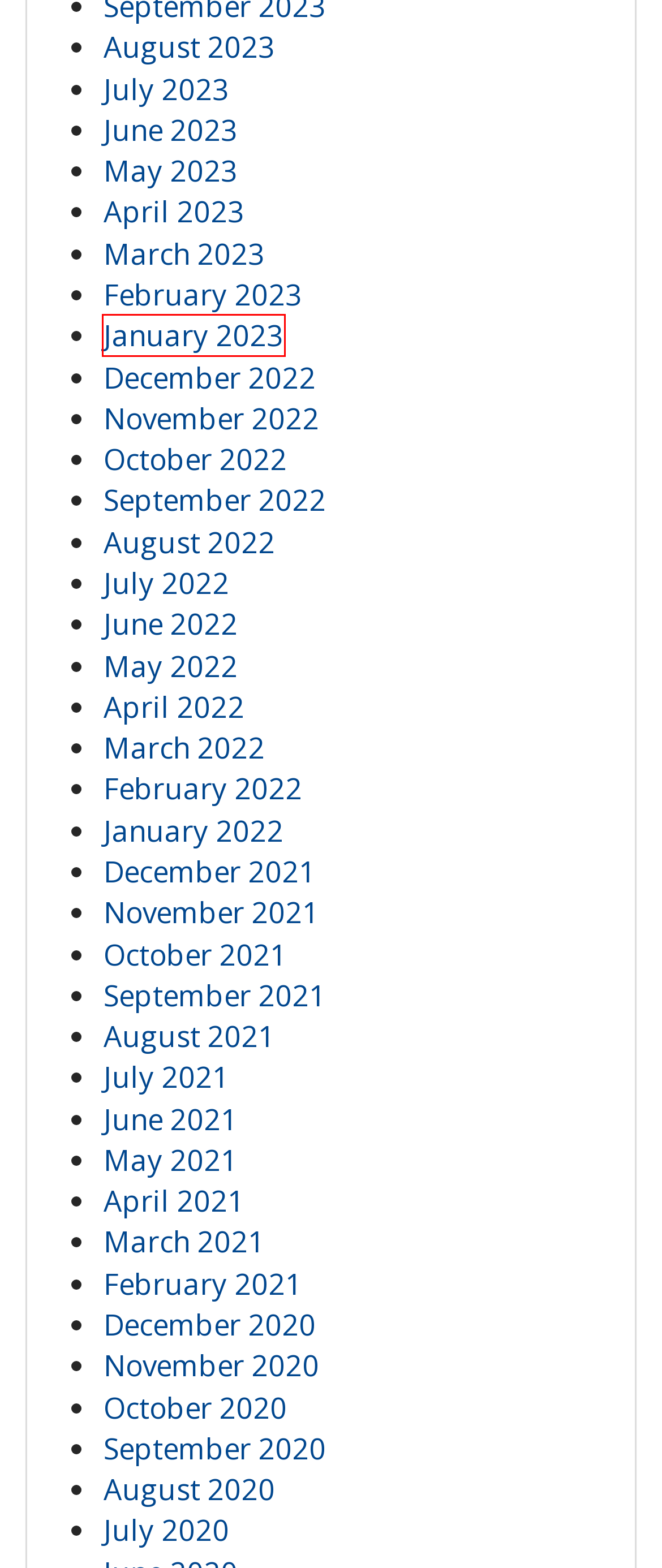Observe the provided screenshot of a webpage with a red bounding box around a specific UI element. Choose the webpage description that best fits the new webpage after you click on the highlighted element. These are your options:
A. May 2021 - ABC Roofing Corp.
B. December 2021 - ABC Roofing Corp.
C. September 2022 - ABC Roofing Corp.
D. April 2023 - ABC Roofing Corp.
E. November 2022 - ABC Roofing Corp.
F. January 2023 - ABC Roofing Corp.
G. July 2020 - ABC Roofing Corp.
H. April 2021 - ABC Roofing Corp.

F